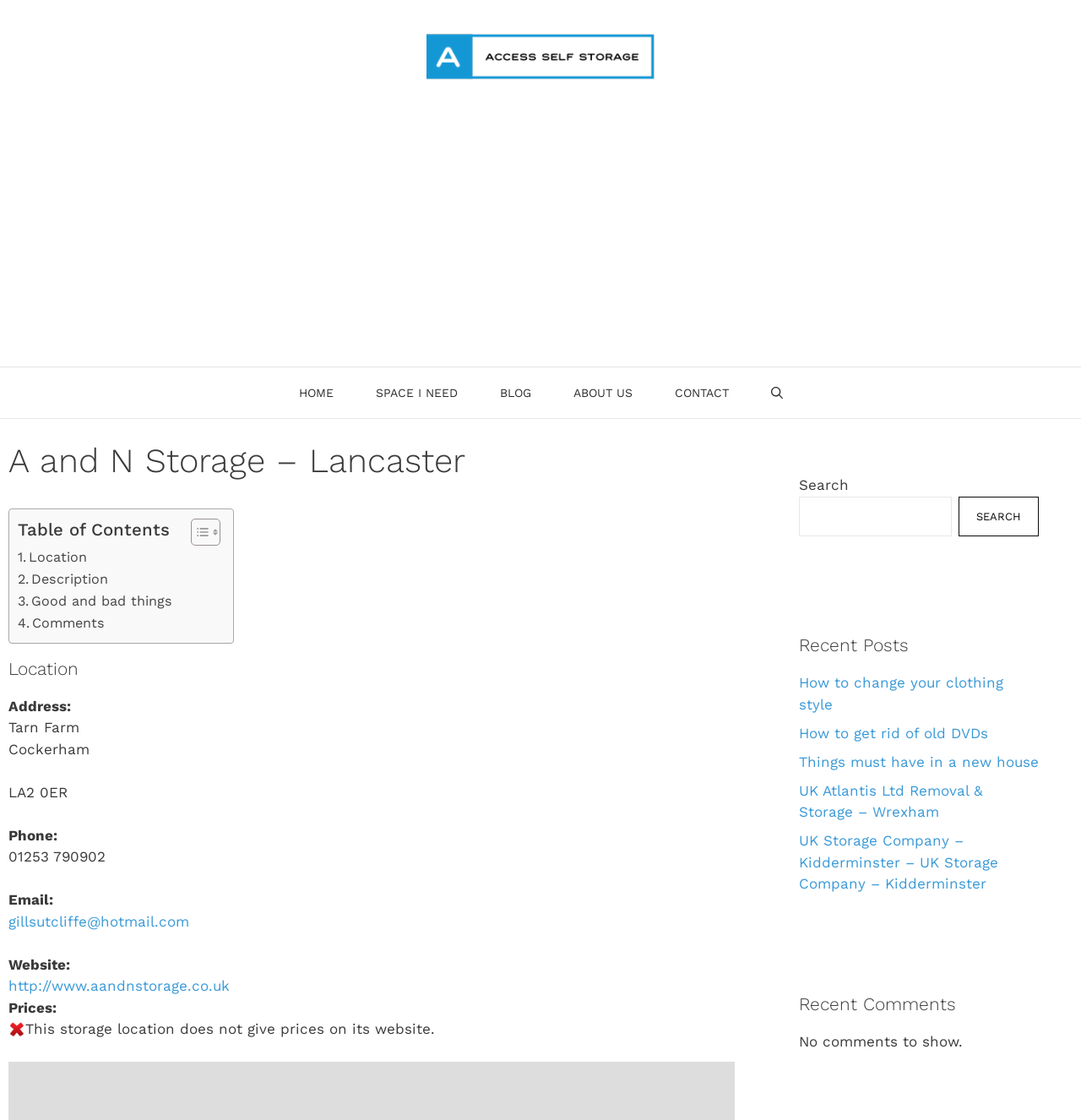Can you find the bounding box coordinates for the element that needs to be clicked to execute this instruction: "Click on the 'HOME' link"? The coordinates should be given as four float numbers between 0 and 1, i.e., [left, top, right, bottom].

[0.257, 0.328, 0.328, 0.373]